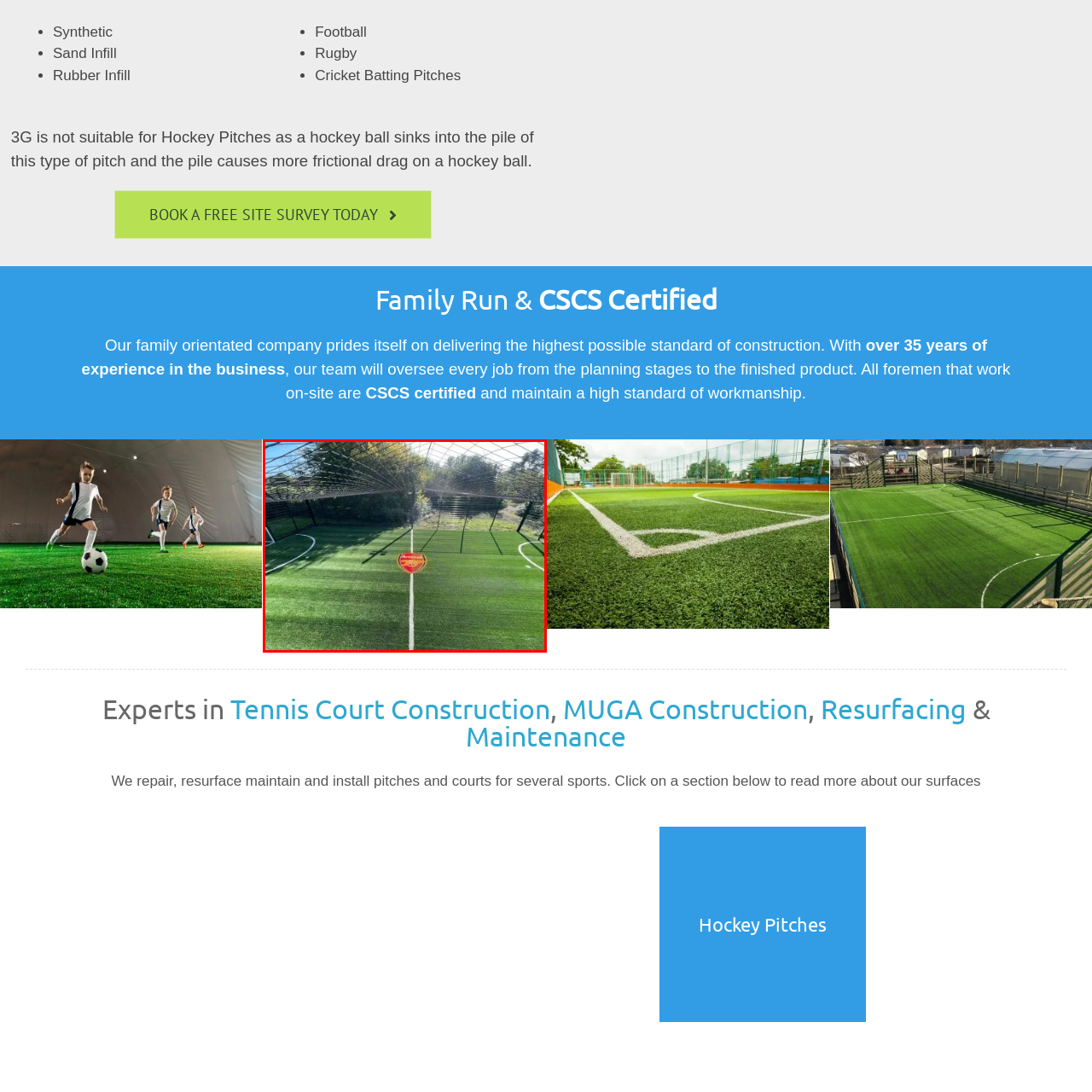Explain in detail what is happening in the image that is surrounded by the red box.

The image showcases a beautifully constructed artificial football pitch, marked with a prominent Arsenal FC logo at its center, symbolizing the club's heritage and passion for the sport. This well-maintained synthetic surface, designed for optimal playing conditions, is bordered by white markings that outline the pitch and goal areas. The overhead netting adds an element of security, ensuring players can enjoy the game without interruptions from stray balls. Lush green grass, typical of high-quality turf, is visible throughout, providing both aesthetic appeal and performance benefits. The surrounding trees suggest a serene outdoor environment, making it an ideal setting for football enthusiasts to practice and play.